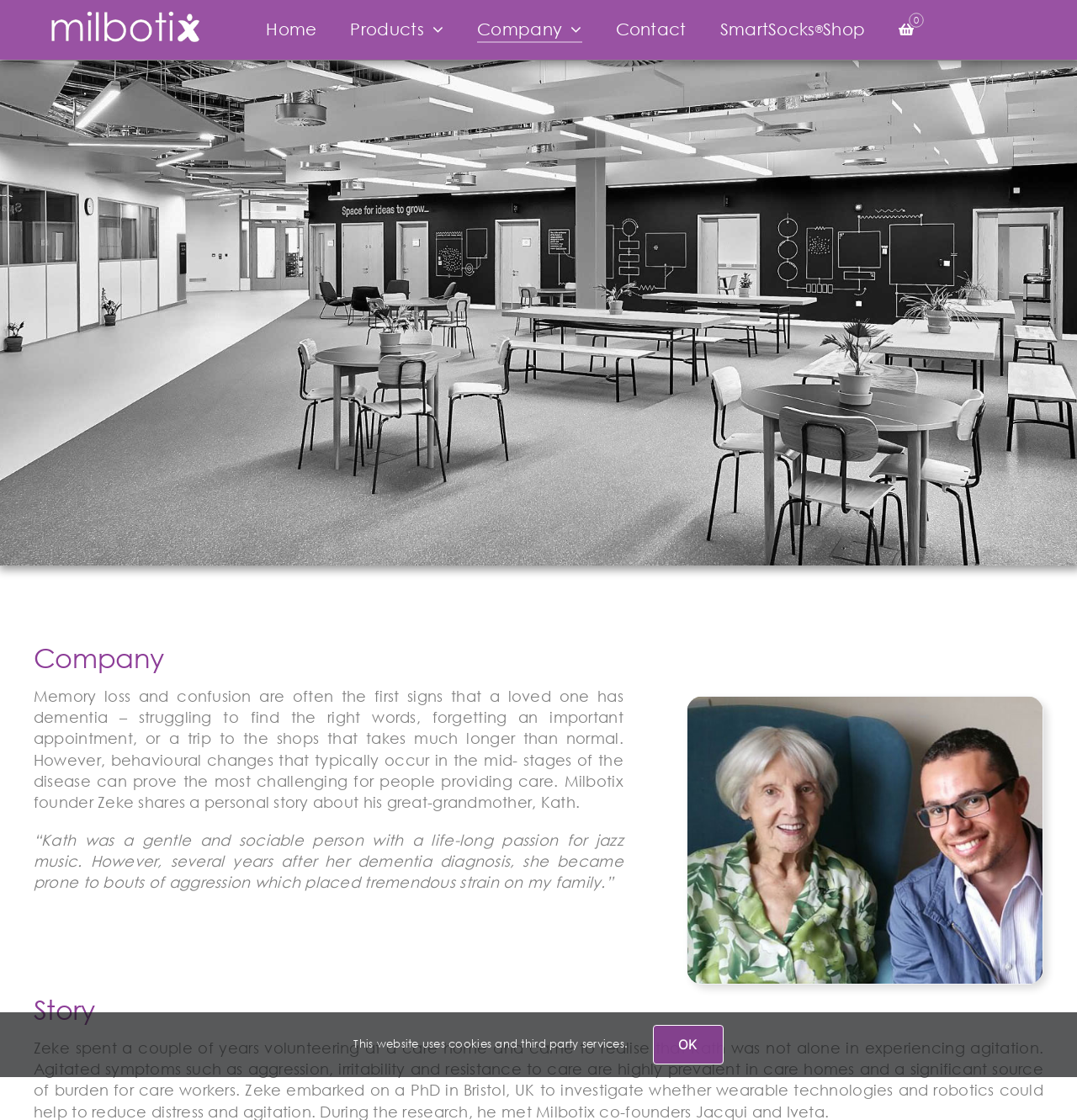Can you provide the bounding box coordinates for the element that should be clicked to implement the instruction: "read the story"?

[0.031, 0.886, 0.969, 0.915]